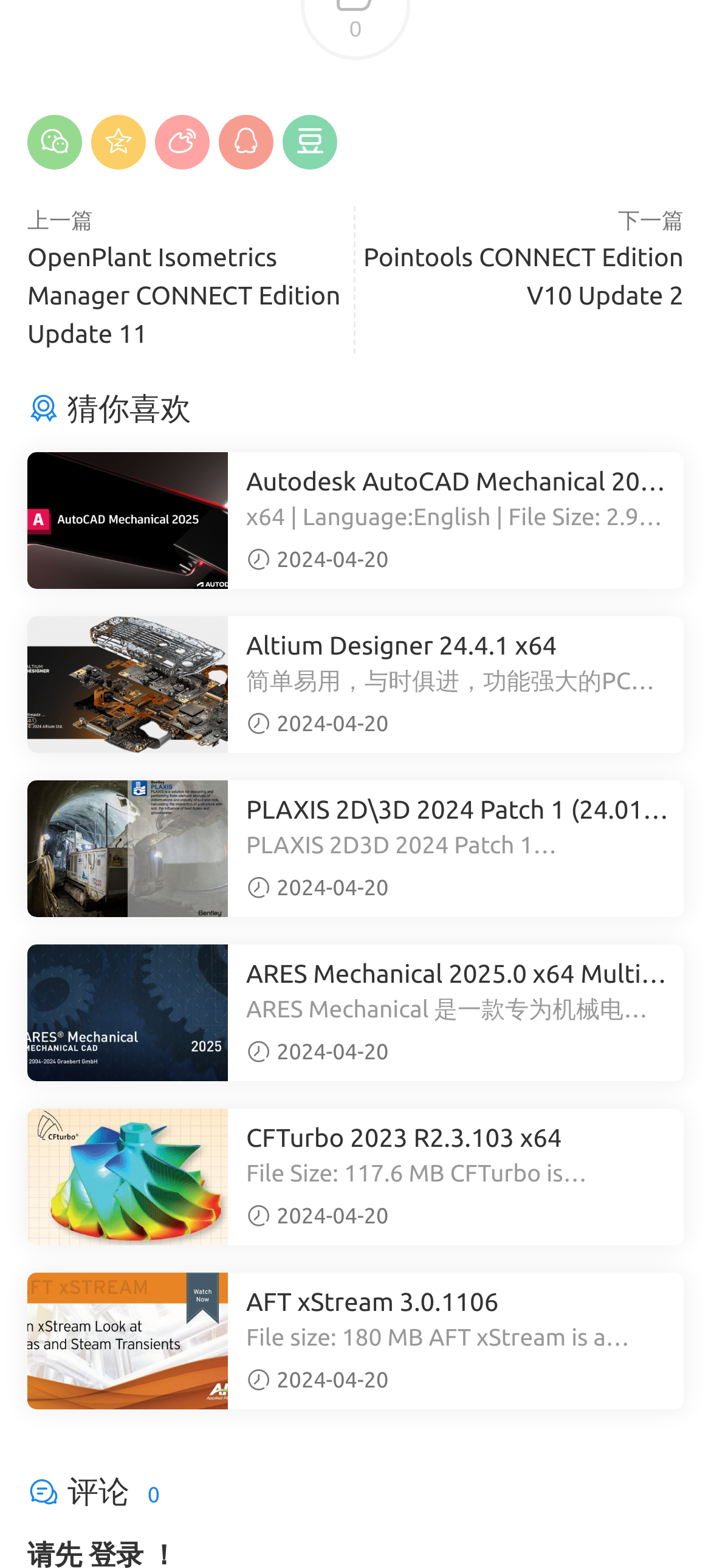Identify the bounding box of the UI element that matches this description: "title="ARES Mechanical 2025.0 x64 Multilingual"".

[0.038, 0.602, 0.321, 0.69]